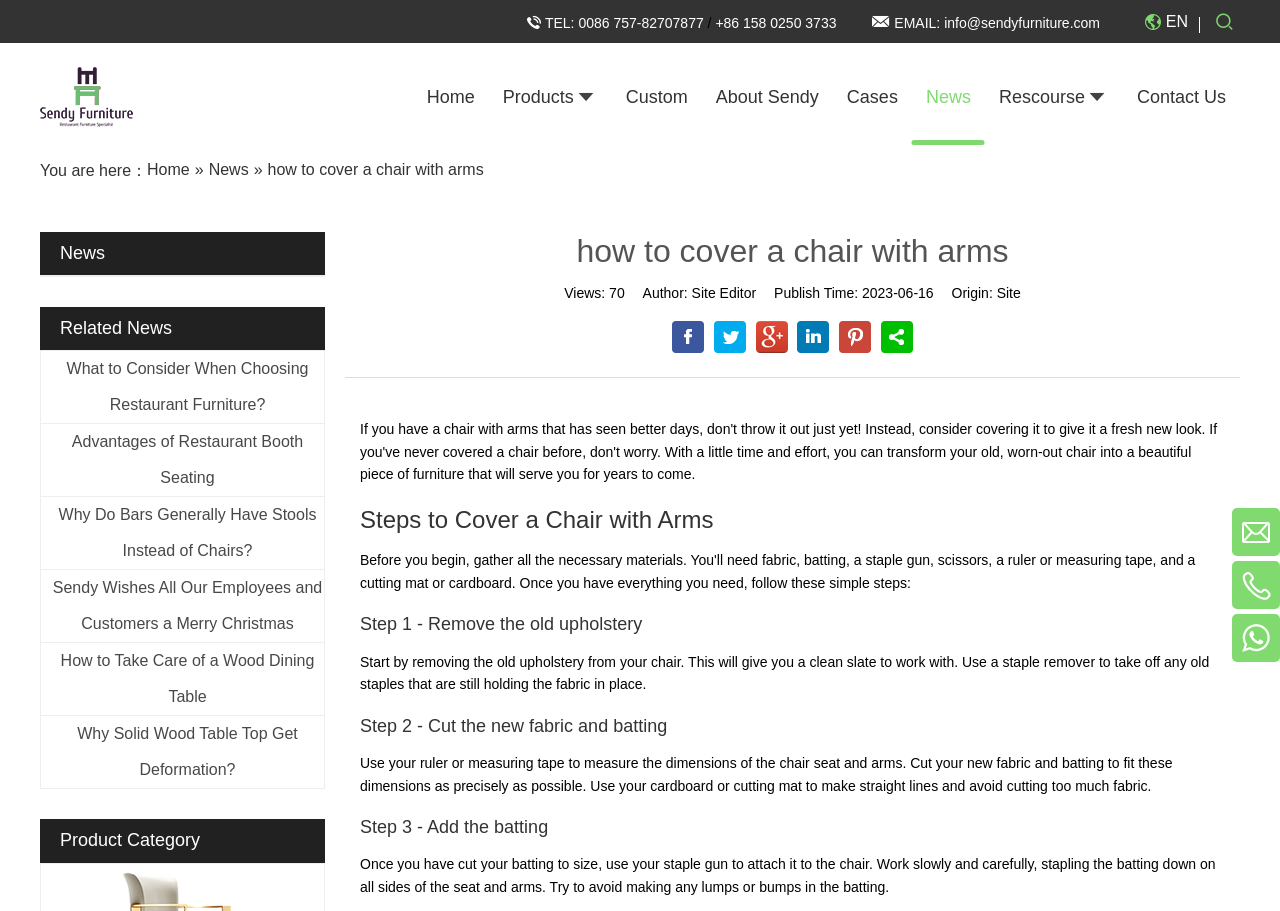What is the phone number of Sendy Furniture? Observe the screenshot and provide a one-word or short phrase answer.

+86 158 0250 3733